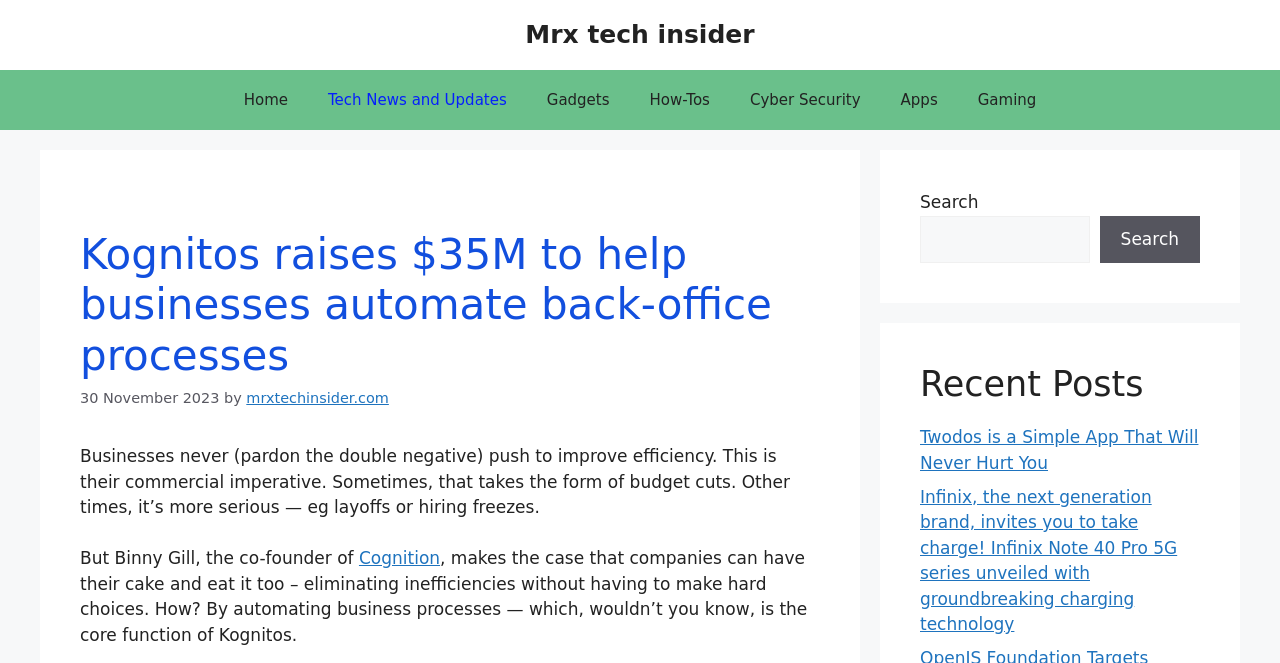Identify the coordinates of the bounding box for the element that must be clicked to accomplish the instruction: "Check the 'Recent Posts' section".

[0.719, 0.548, 0.938, 0.611]